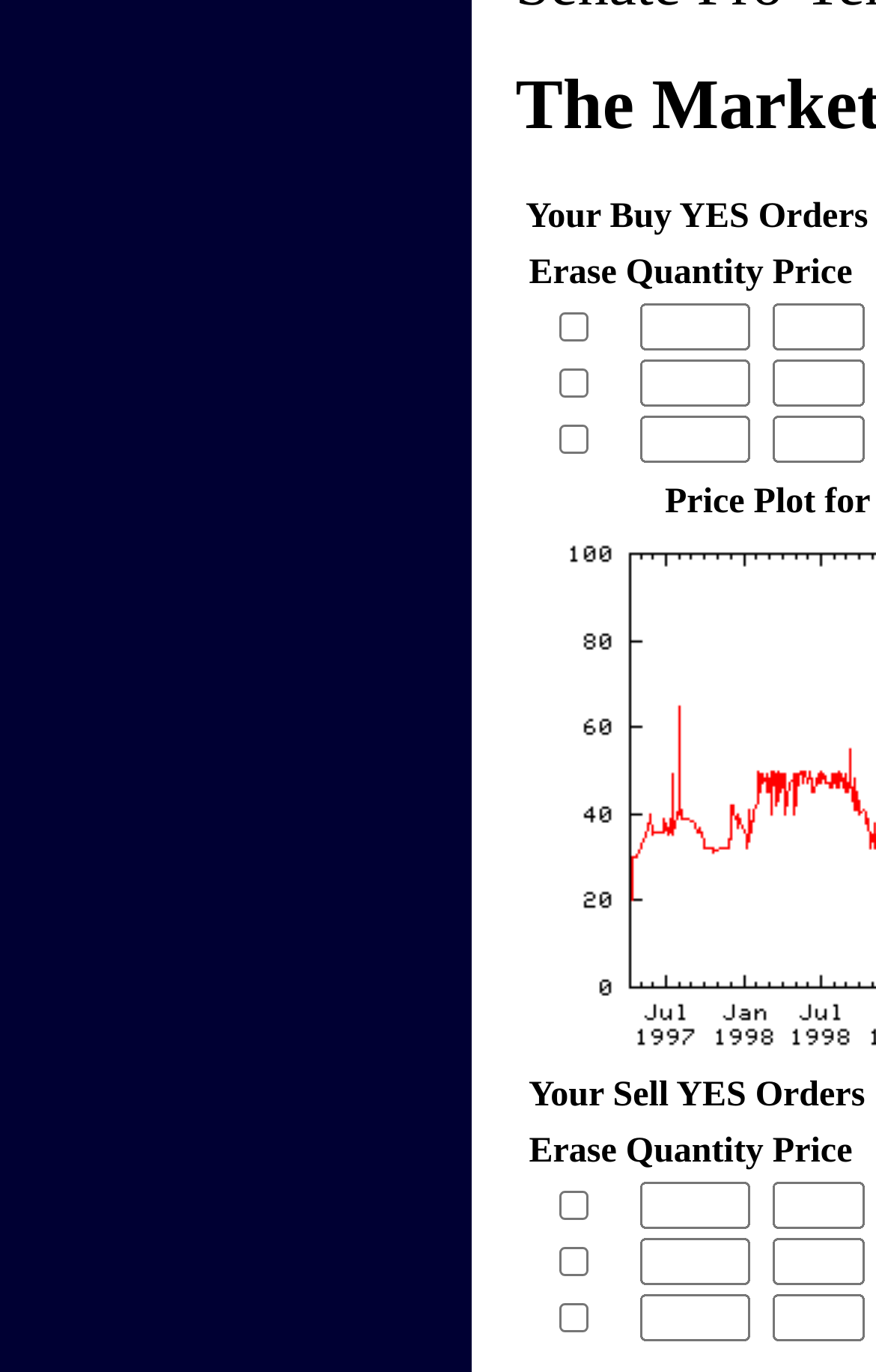Please identify the bounding box coordinates of the element's region that needs to be clicked to fulfill the following instruction: "Enter quantity in the second row of Your Buy YES Orders". The bounding box coordinates should consist of four float numbers between 0 and 1, i.e., [left, top, right, bottom].

[0.73, 0.221, 0.856, 0.255]